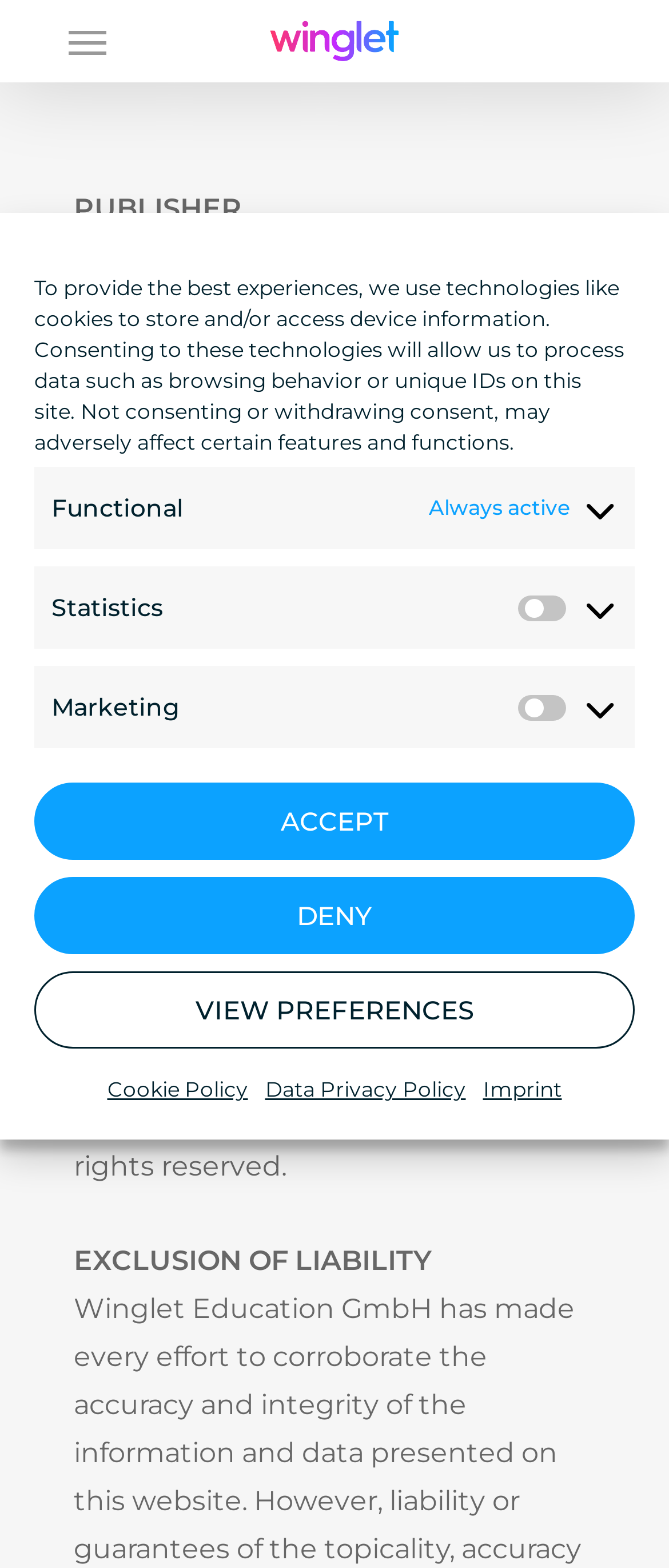Give a detailed account of the webpage, highlighting key information.

The webpage is about the Orthopedic Film Festival, which is an event taking place from March 25 to 27, 2024. At the top of the page, there is a dialog box for managing cookie consent, which contains a message about the use of technologies like cookies to store and/or access device information. Below this dialog box, there are three sections for functional, statistics, and marketing purposes, each with a disclosure triangle and a checkbox. 

On the top-right corner of the page, there is a navigation menu button. Below the navigation menu button, there is a section with the festival's title, "Orthopedic Film Festival | March 25 - 27, 2024", accompanied by an image.

On the bottom of the page, there is a section with the publisher's information, including the company name, address, phone number, email, and website. This section also includes information about the company's representation, commercial register, registration number, and VAT ID. Additionally, there are sections for copyright information and exclusion of liability.

There are several buttons and links on the page, including "ACCEPT", "DENY", "VIEW PREFERENCES", "Cookie Policy", "Data Privacy Policy", and "Imprint".